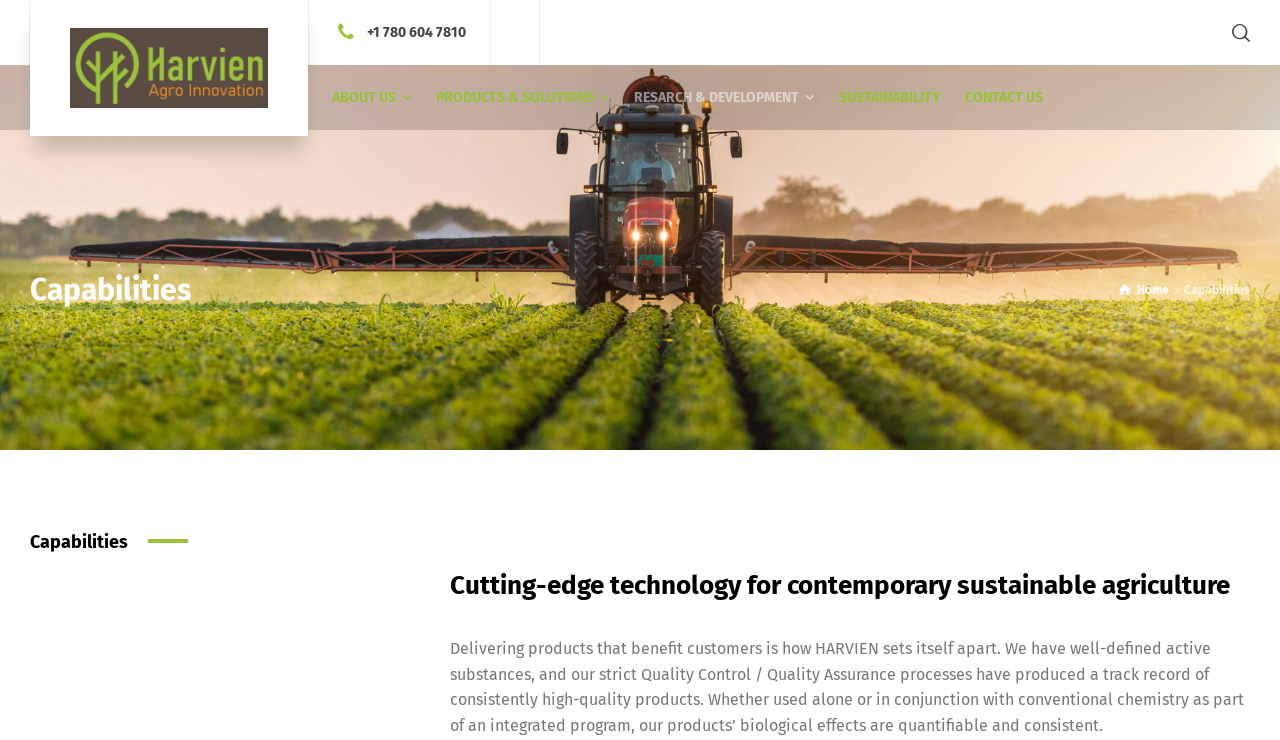Is the search box required?
Using the image as a reference, answer the question with a short word or phrase.

No